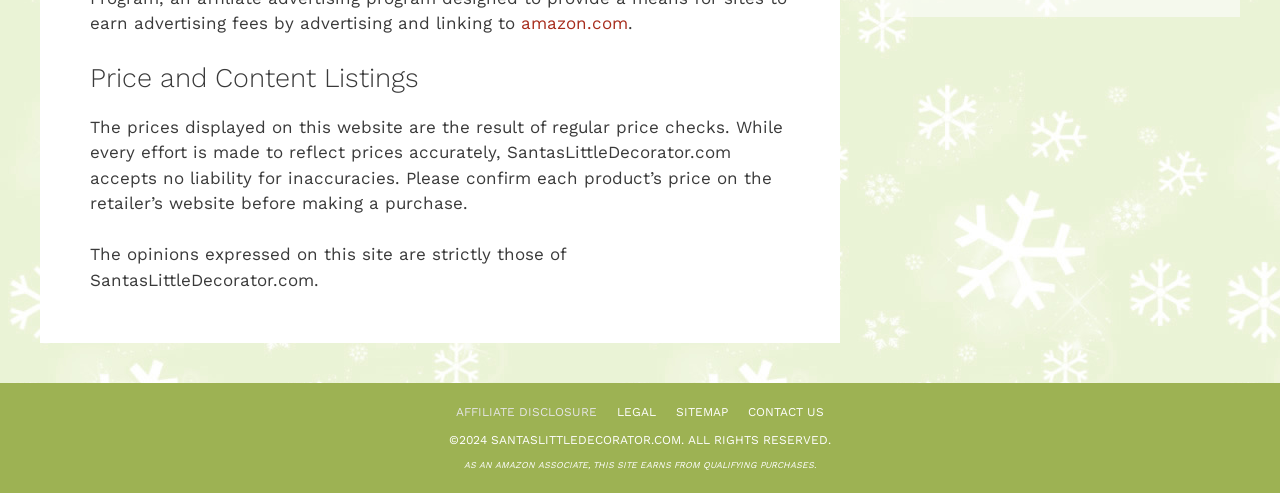What is the name of the website?
Answer the question in as much detail as possible.

The text 'SantasLittleDecorator.com' is present on the webpage, which suggests that it is the name of the website.